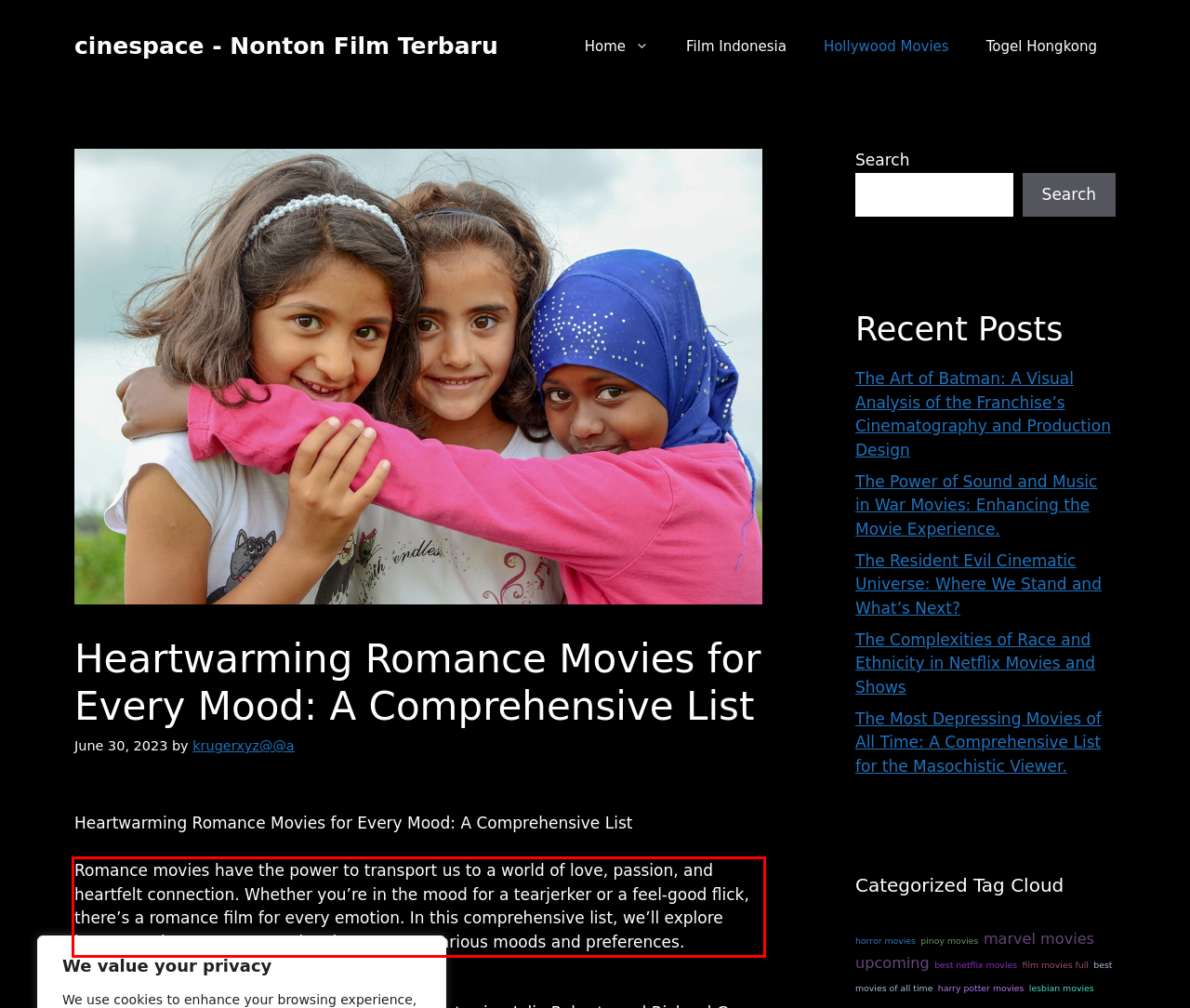Analyze the red bounding box in the provided webpage screenshot and generate the text content contained within.

Romance movies have the power to transport us to a world of love, passion, and heartfelt connection. Whether you’re in the mood for a tearjerker or a feel-good flick, there’s a romance film for every emotion. In this comprehensive list, we’ll explore heartwarming romance movies that cater to various moods and preferences.